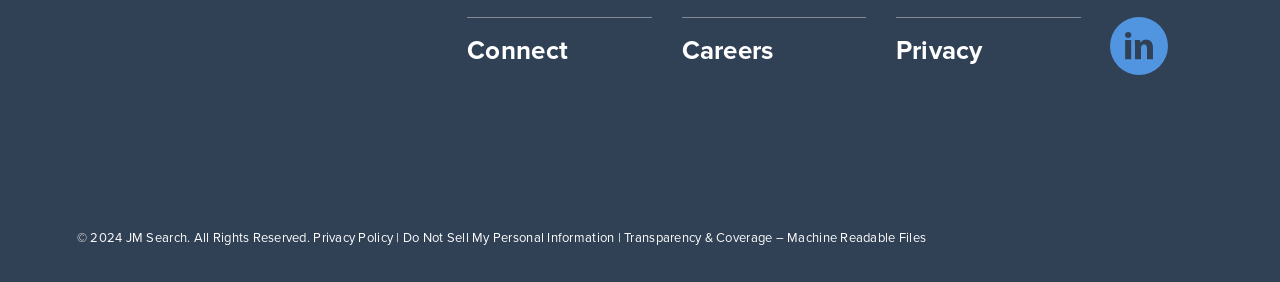Locate the bounding box coordinates of the element I should click to achieve the following instruction: "Visit linkedin page".

[0.867, 0.06, 0.913, 0.266]